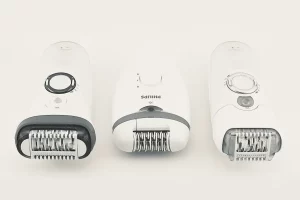What is the shape of the control on the left-most epilator?
With the help of the image, please provide a detailed response to the question.

According to the caption, the left-most epilator has a 'circular button', which suggests that the control on this device is circular in shape.